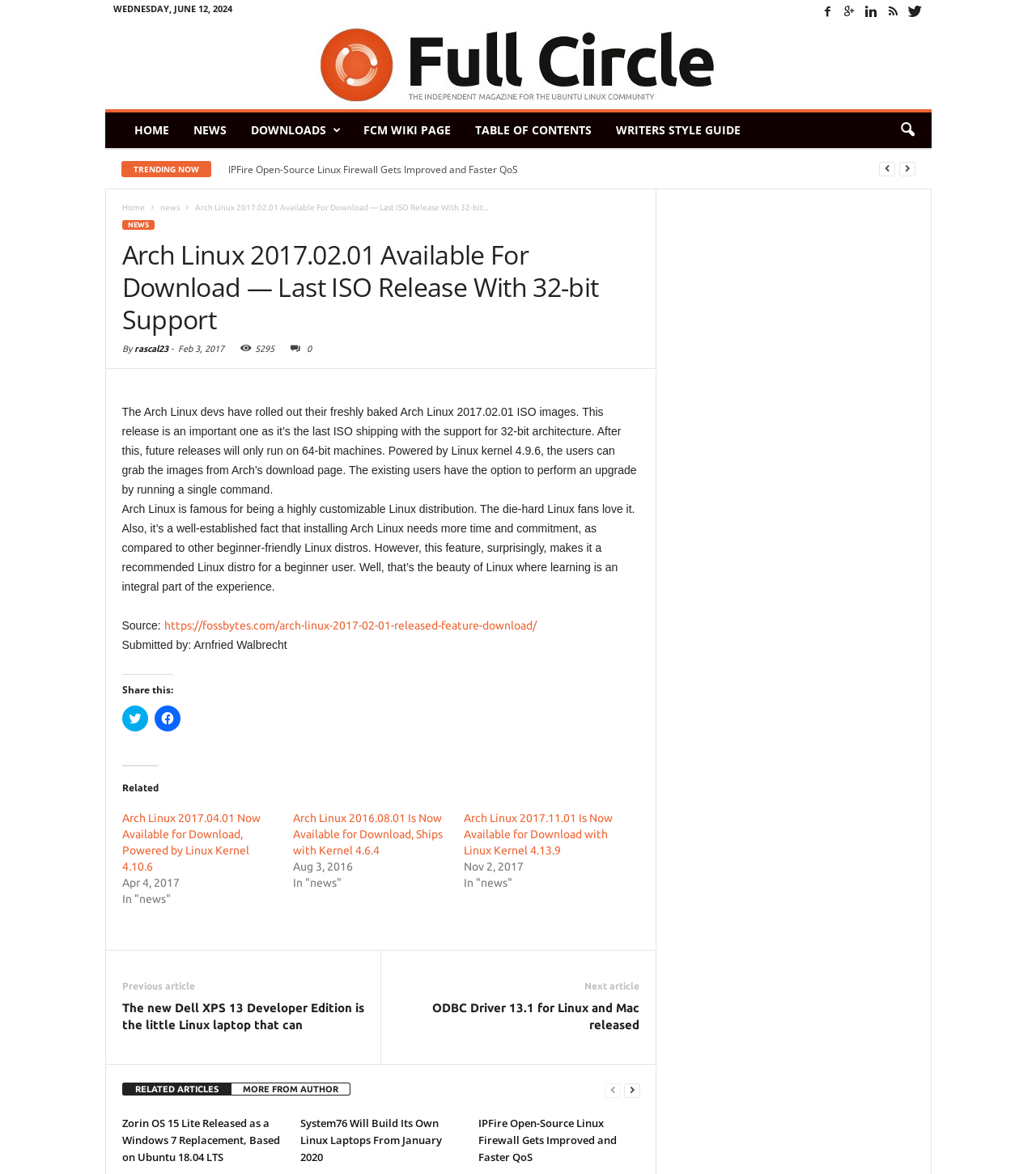What is the date of the article?
Give a detailed and exhaustive answer to the question.

I found the date of the article by looking at the time element with the text 'Feb 3, 2017' which is located below the heading 'Arch Linux 2017.02.01 Available For Download — Last ISO Release With 32-bit Support'.